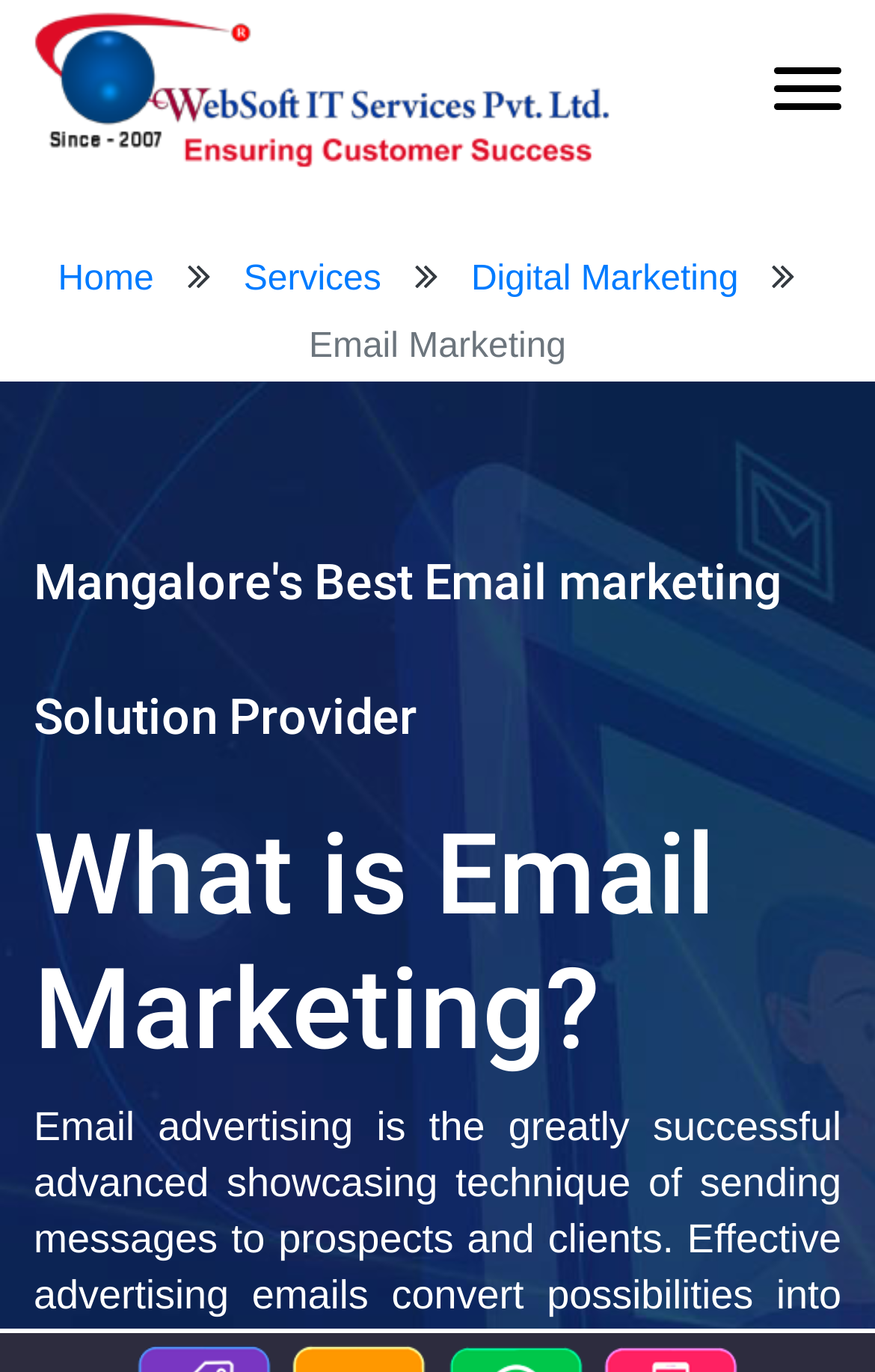How many main navigation links are there?
Based on the image content, provide your answer in one word or a short phrase.

3